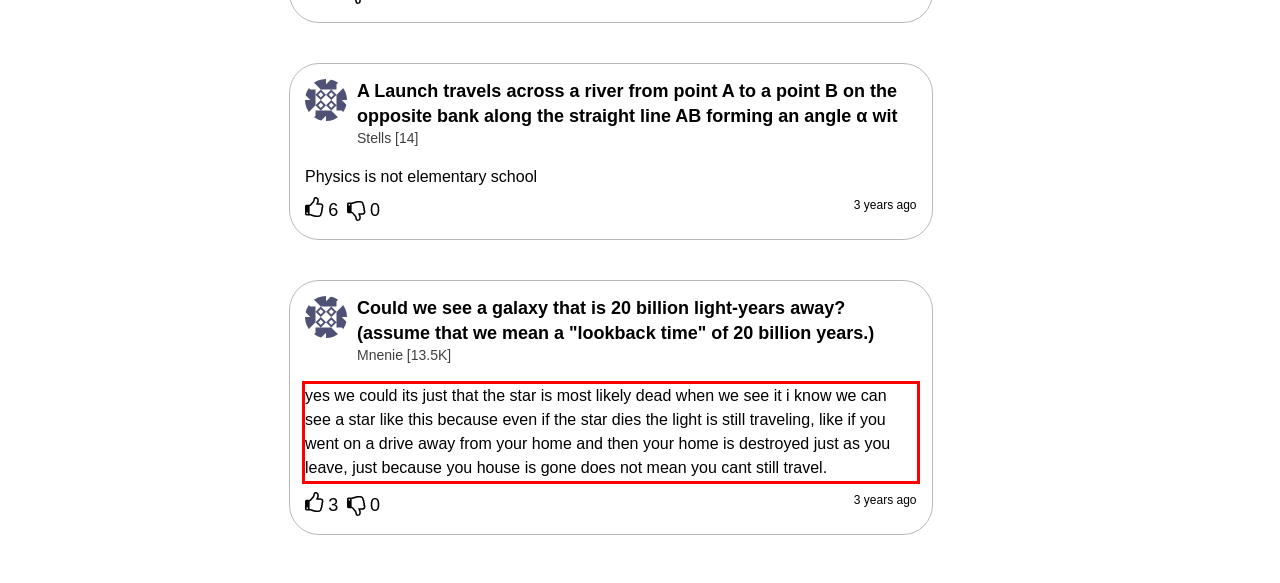Please identify the text within the red rectangular bounding box in the provided webpage screenshot.

yes we could its just that the star is most likely dead when we see it i know we can see a star like this because even if the star dies the light is still traveling, like if you went on a drive away from your home and then your home is destroyed just as you leave, just because you house is gone does not mean you cant still travel.